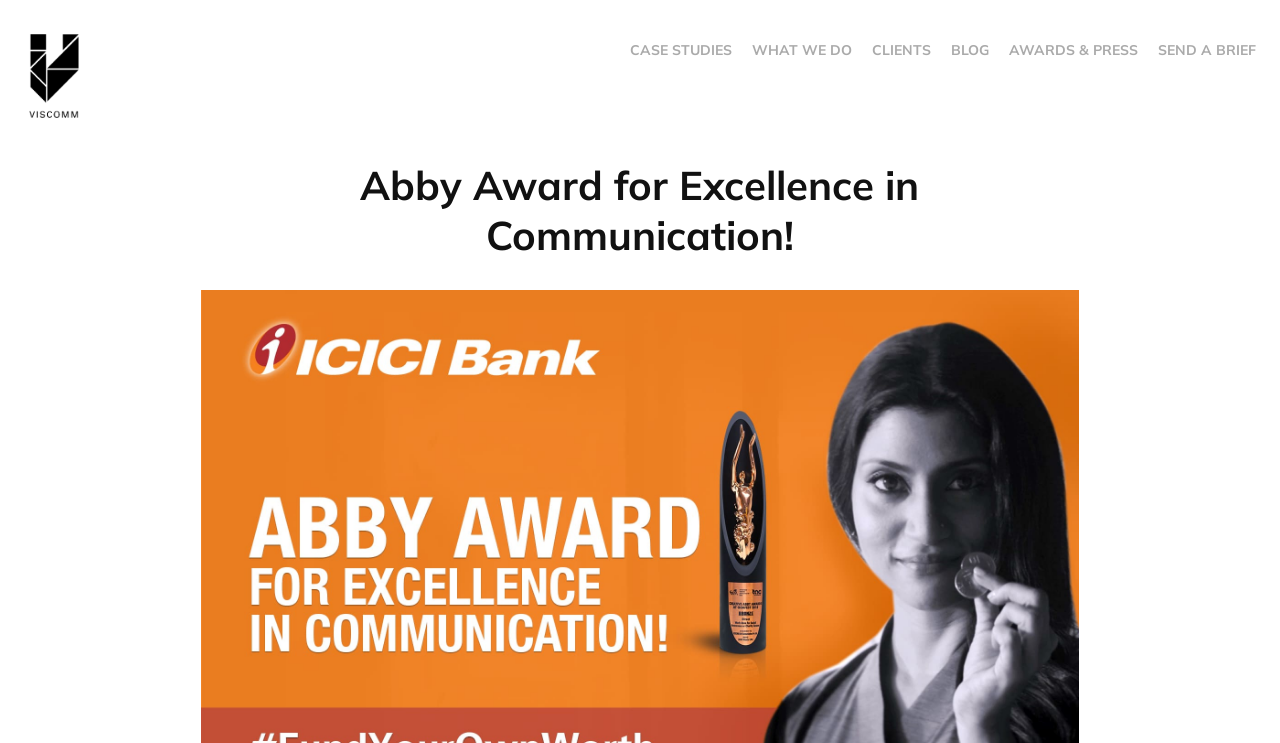Give a concise answer using only one word or phrase for this question:
What is the first link on the top navigation bar?

CASE STUDIES